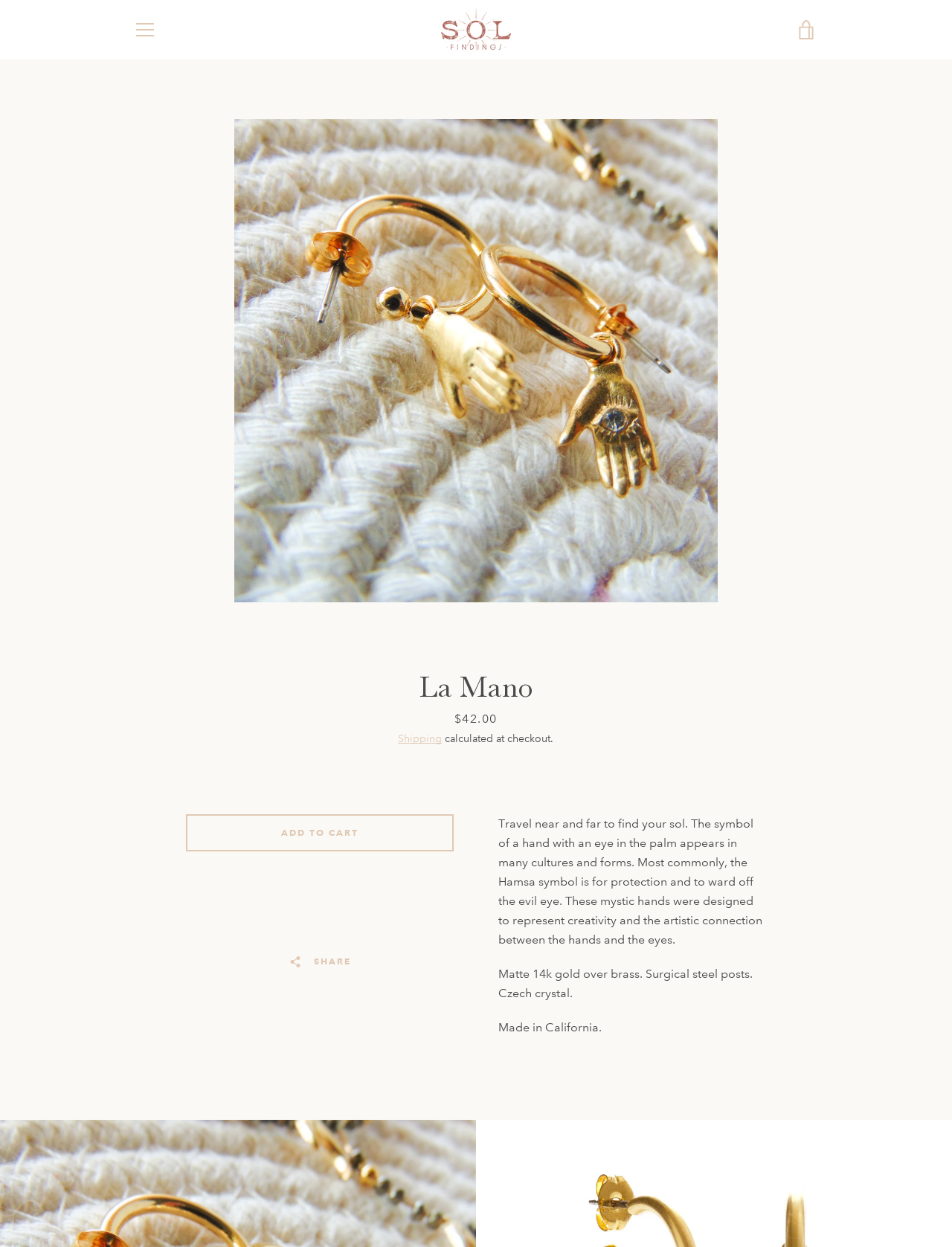Find the bounding box coordinates of the element to click in order to complete the given instruction: "Add the product to cart."

[0.195, 0.653, 0.477, 0.683]